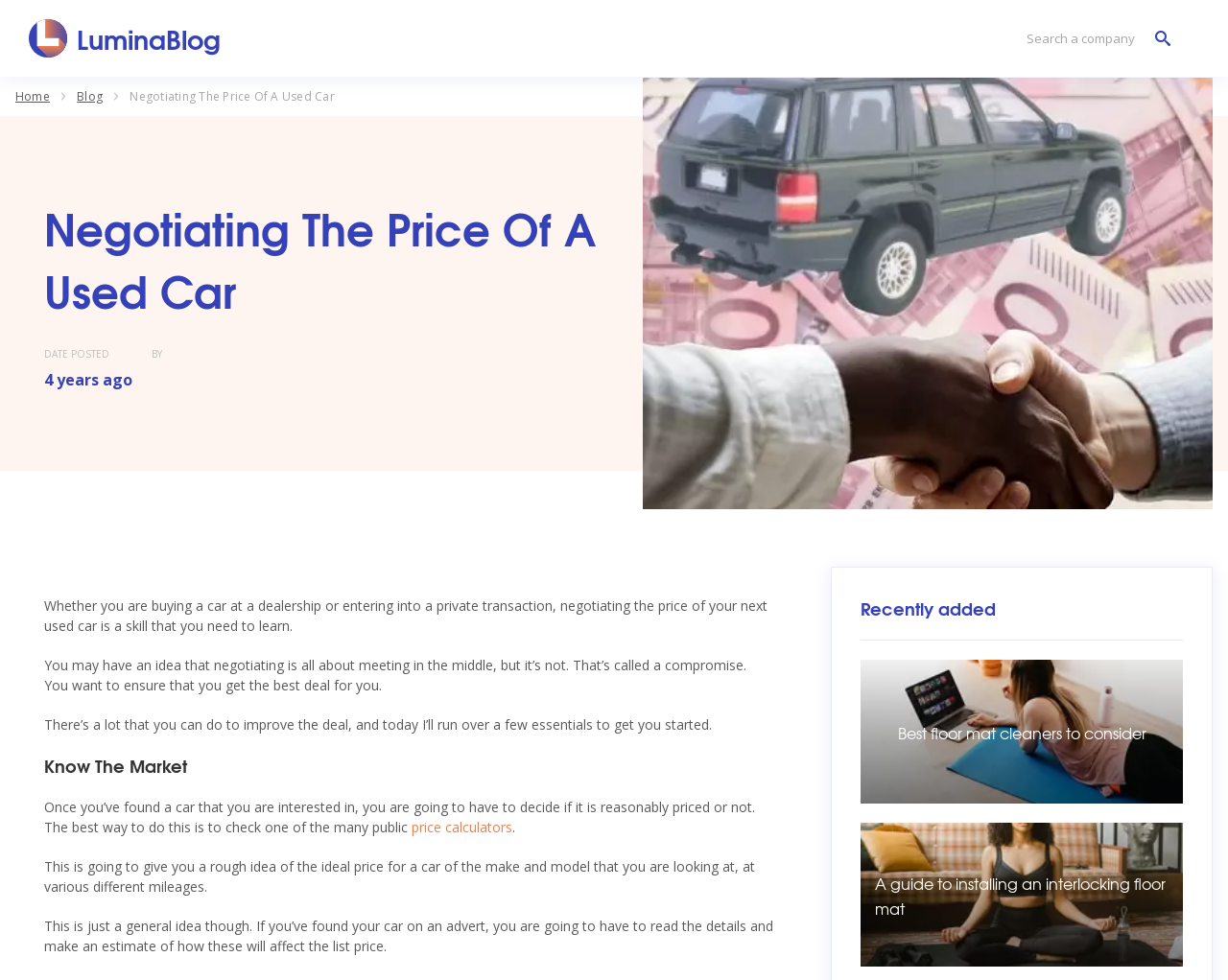Please identify the bounding box coordinates of the clickable area that will allow you to execute the instruction: "Read A guide to installing an interlocking floor mat".

[0.712, 0.887, 0.952, 0.939]